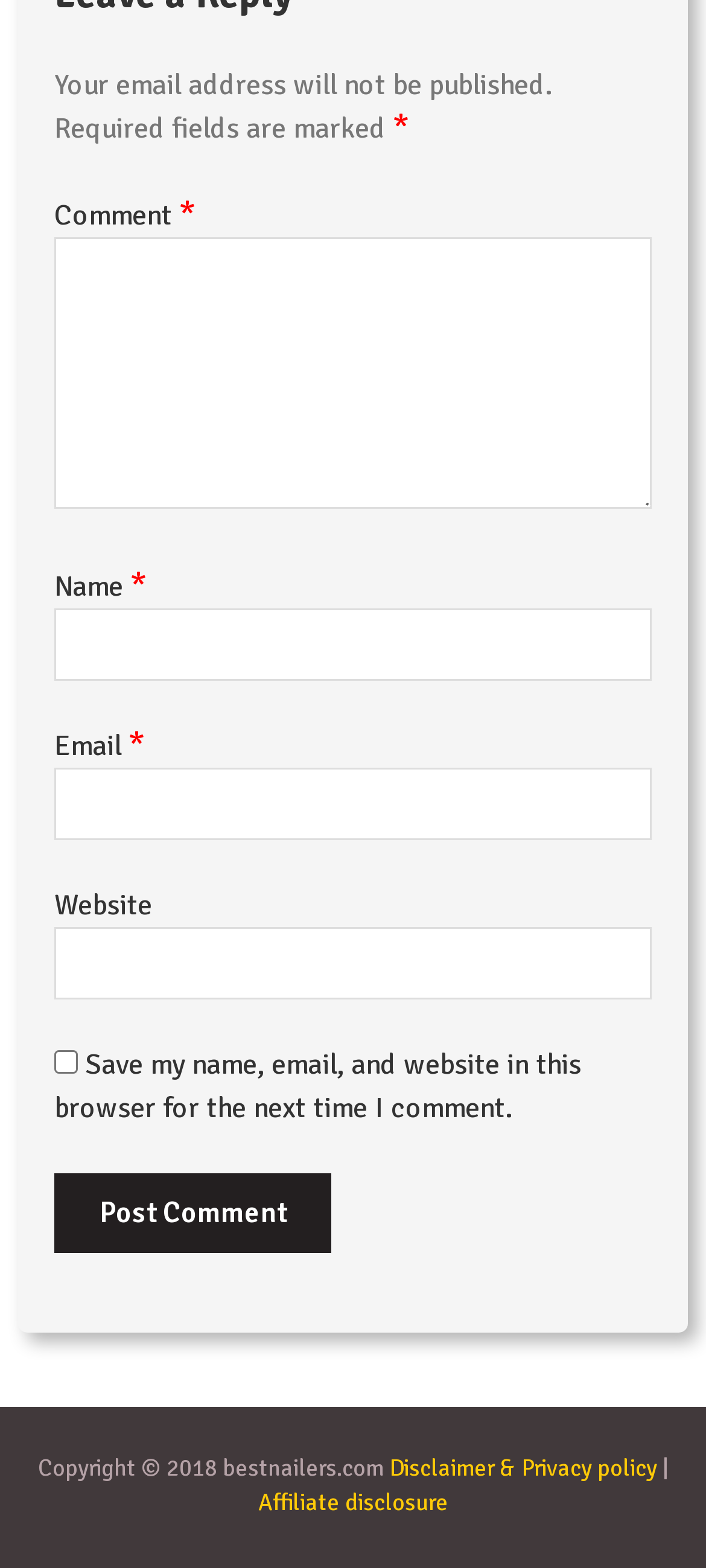Reply to the question with a single word or phrase:
How many text fields are in the comment form?

4